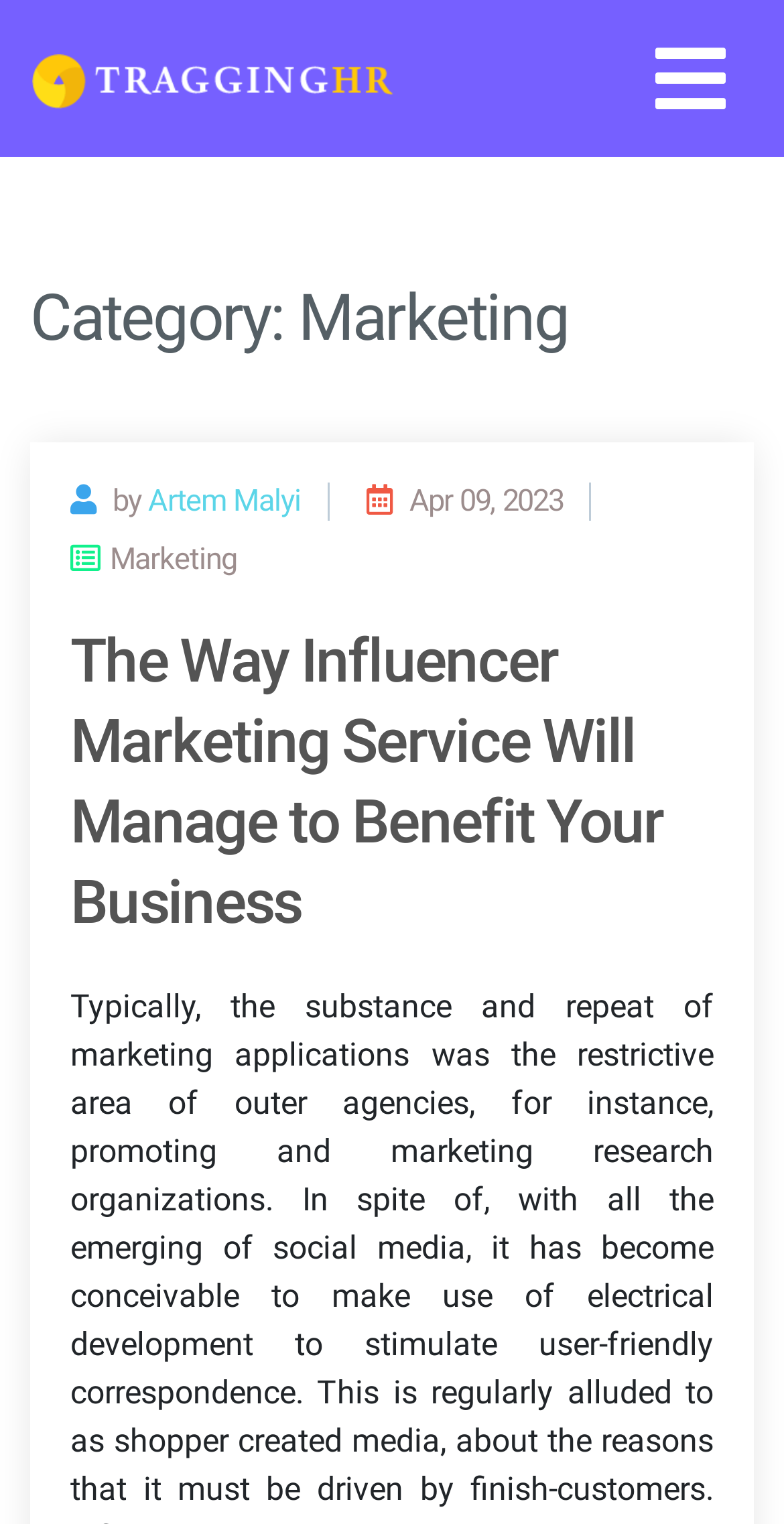Using the elements shown in the image, answer the question comprehensively: What is the category of the article?

The category of the article can be determined by looking at the header section of the webpage, where it is explicitly mentioned as 'Category: Marketing'.